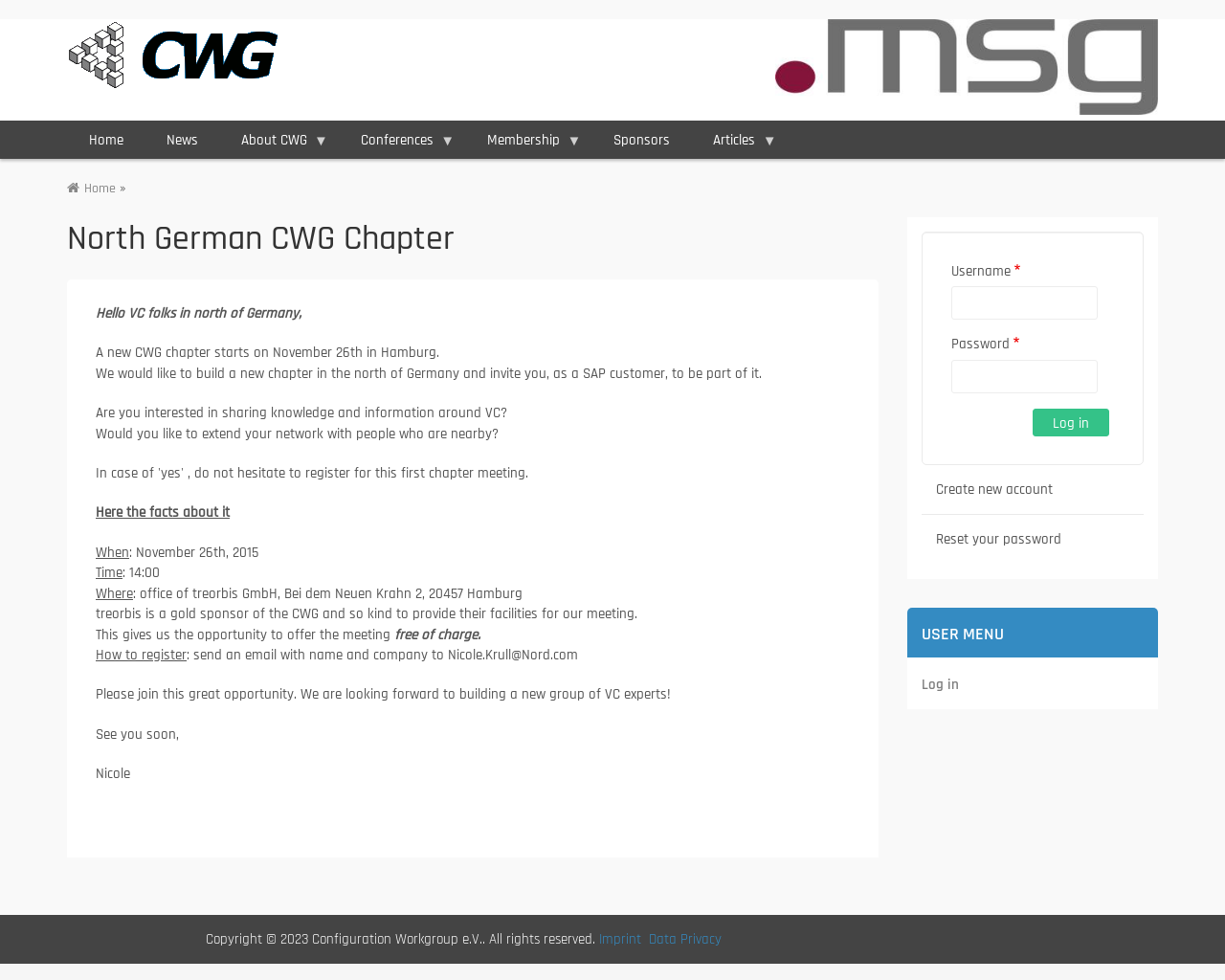What is the purpose of the CWG chapter?
Provide a detailed answer to the question using information from the image.

The purpose of the CWG chapter can be inferred from the main content area of the webpage, where it is stated that the chapter aims to 'build a new chapter in the north of Germany and invite you, as a SAP customer, to be part of it' and 'extend your network with people who are nearby'.